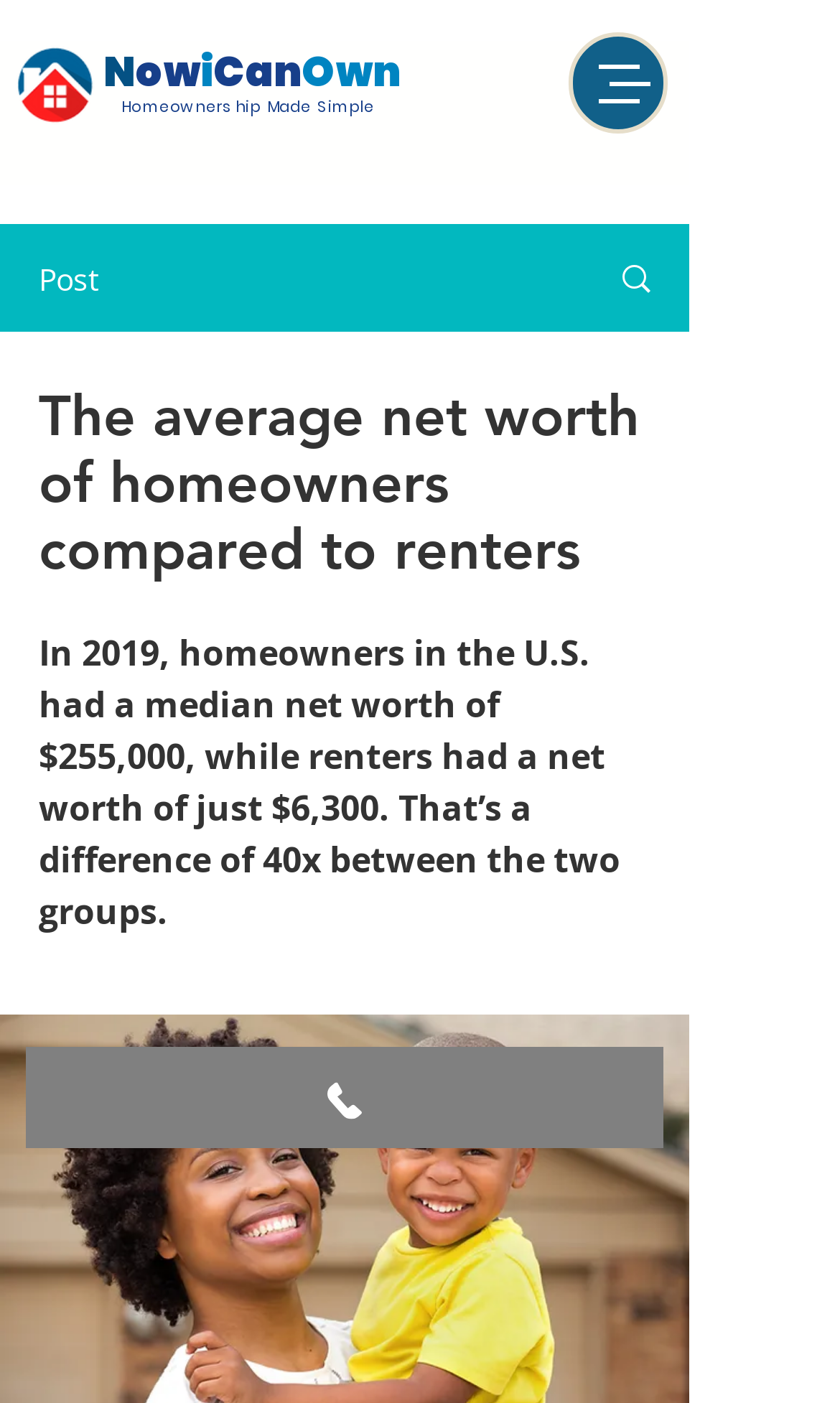Identify the bounding box for the element characterized by the following description: "parent_node: NowiCanOwn aria-label="Open navigation menu"".

[0.677, 0.023, 0.795, 0.095]